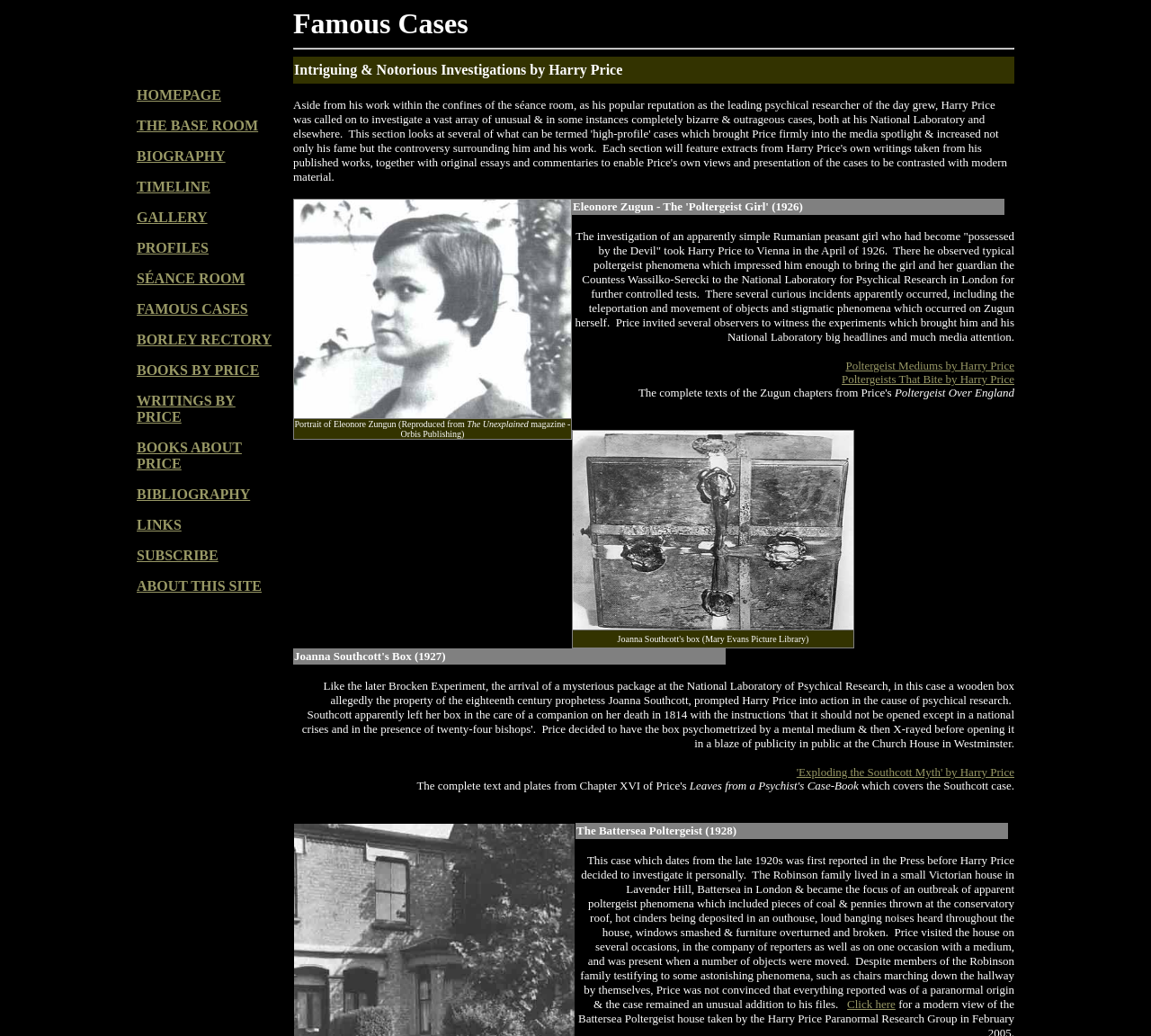Please answer the following question using a single word or phrase: 
What is the name of the book written by Harry Price?

Poltergeist Mediums